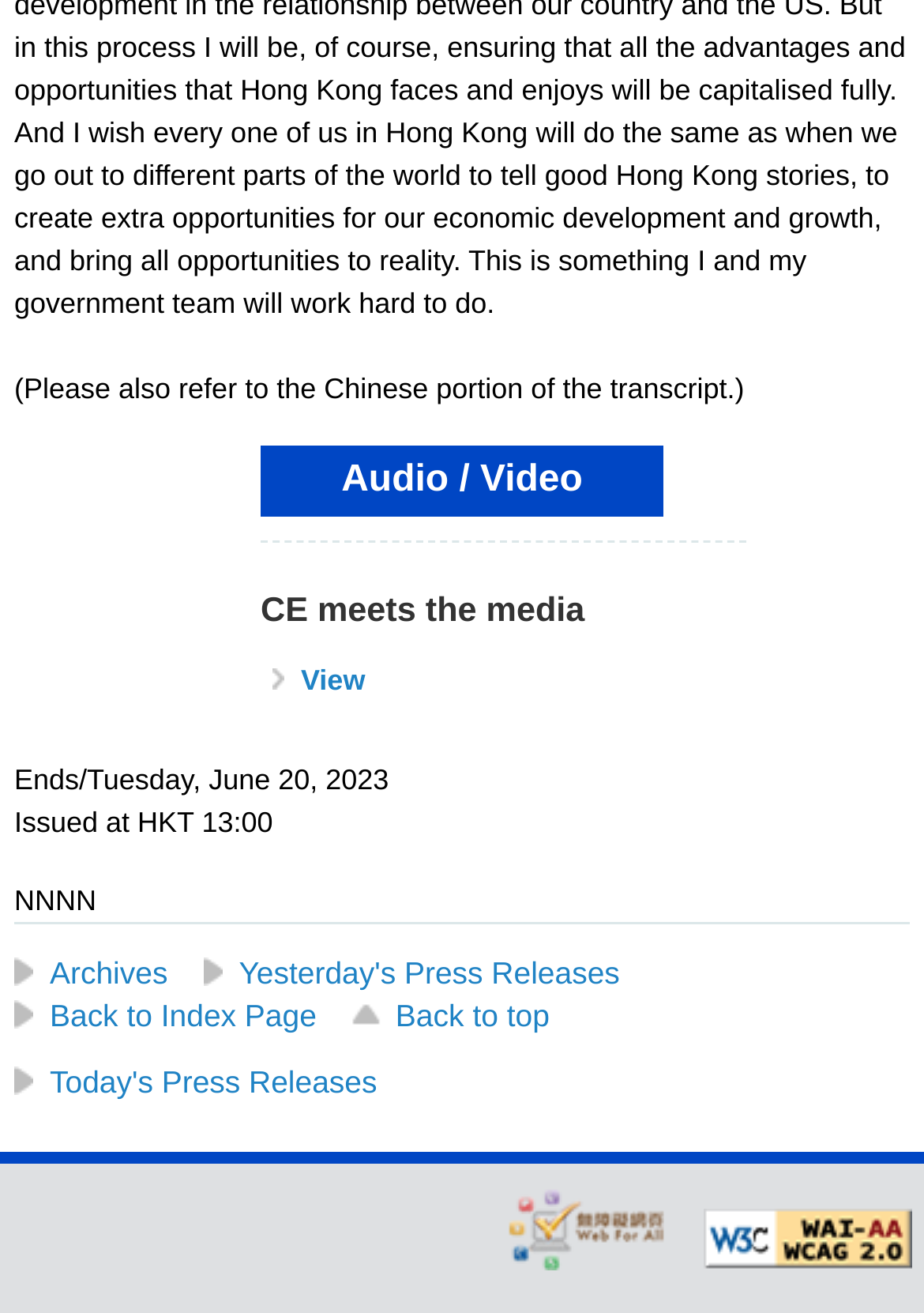Identify the bounding box coordinates of the clickable region necessary to fulfill the following instruction: "Go to Archives". The bounding box coordinates should be four float numbers between 0 and 1, i.e., [left, top, right, bottom].

[0.015, 0.727, 0.182, 0.754]